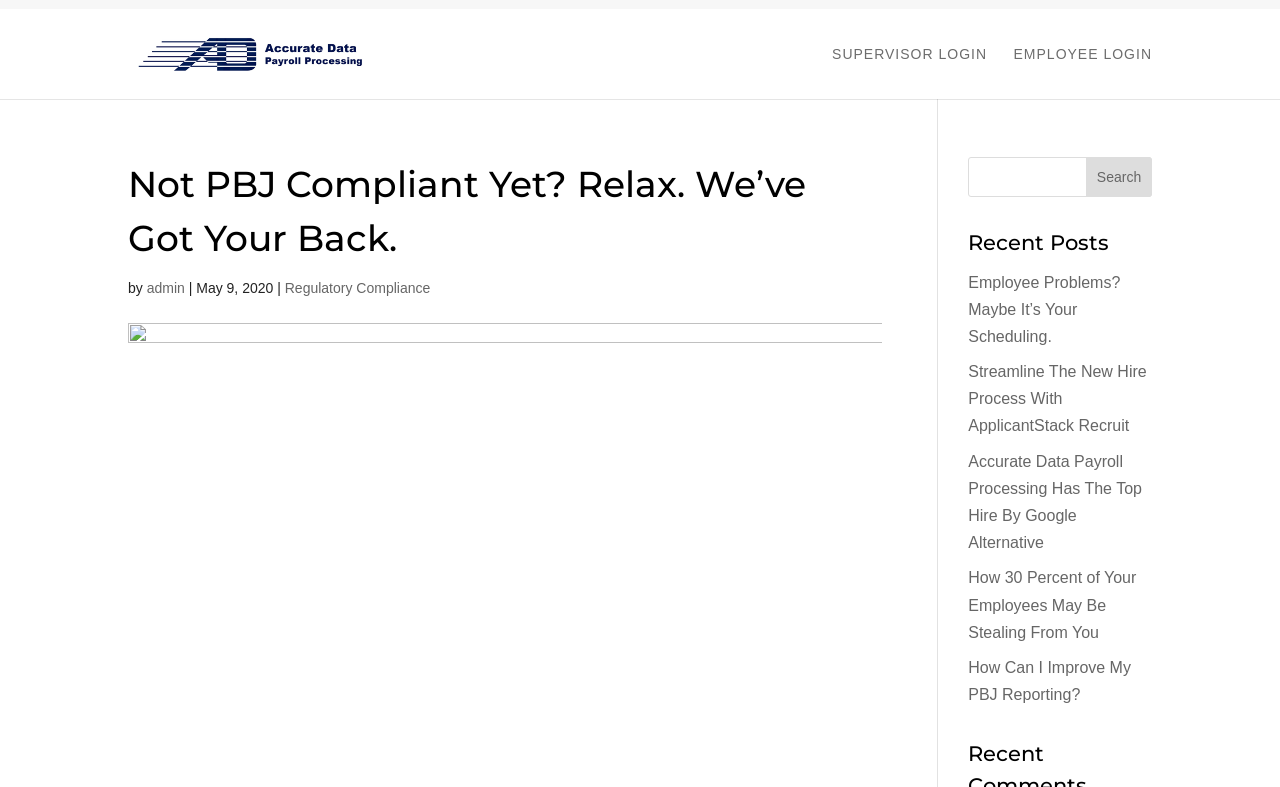Generate a thorough description of the webpage.

The webpage is about Accurate Data Payroll, a company that provides payroll services. At the top left, there is a logo of Accurate Data Payroll, which is an image with a link to the company's homepage. Below the logo, there are two login links, "SUPERVISOR LOGIN" and "EMPLOYEE LOGIN", positioned side by side.

On the top right, there is a search bar with a searchbox and a button. The searchbox has a placeholder text "Search for:". 

The main content of the webpage starts with a heading "Not PBJ Compliant Yet? Relax. We’ve Got Your Back.", which is a title of the webpage. Below the title, there is a paragraph of text with a link to "admin" and a date "May 9, 2020". The paragraph also contains a link to "Regulatory Compliance".

Below the paragraph, there is another search bar with a textbox and a button. This search bar is positioned on the right side of the webpage.

Under the search bar, there is a heading "Recent Posts" followed by a list of five links to recent blog posts. The links are stacked vertically, with the most recent post at the top. The titles of the posts include "Employee Problems? Maybe It’s Your Scheduling.", "Streamline The New Hire Process With ApplicantStack Recruit", "Accurate Data Payroll Processing Has The Top Hire By Google Alternative", "How 30 Percent of Your Employees May Be Stealing From You", and "How Can I Improve My PBJ Reporting?".